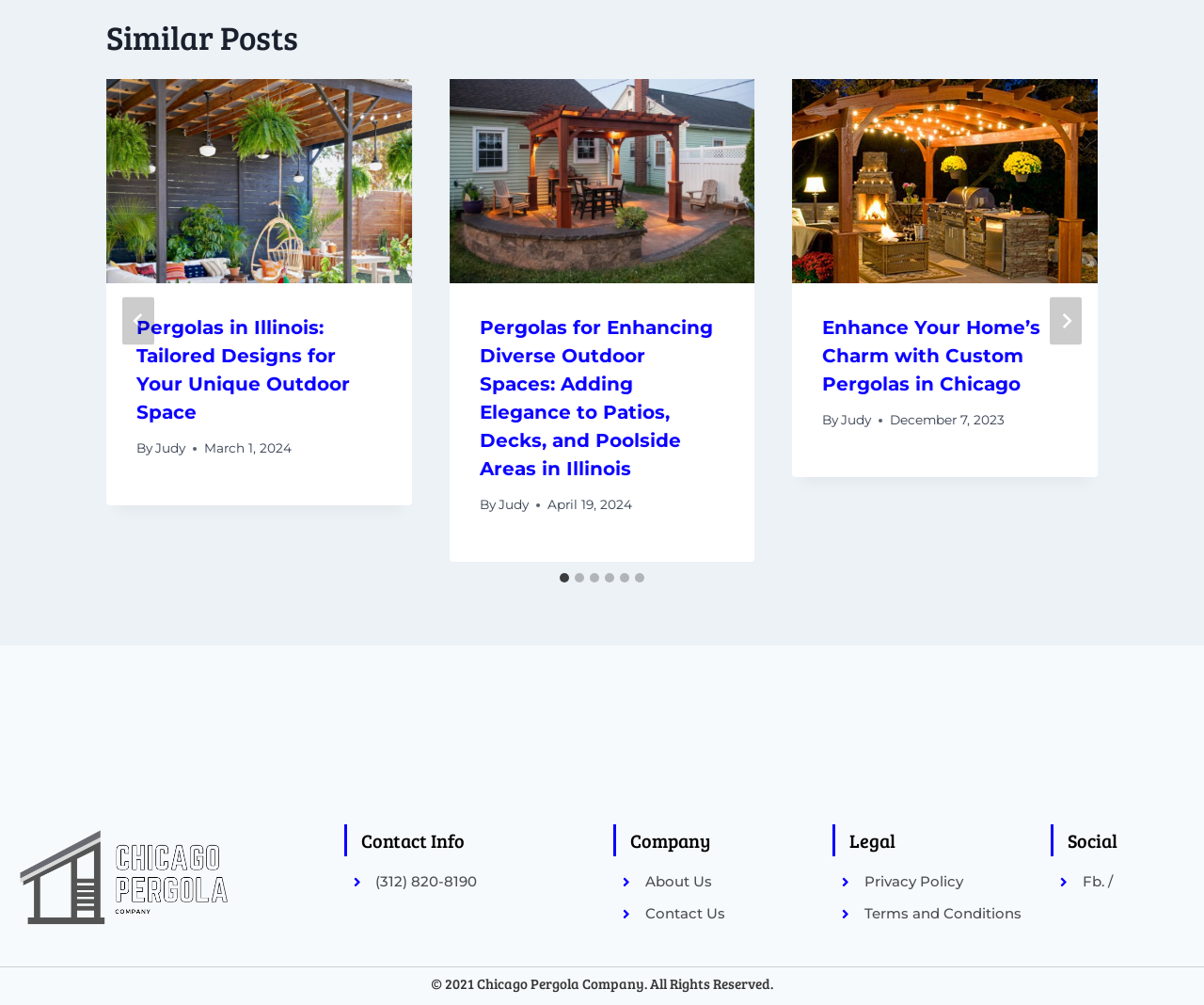Please indicate the bounding box coordinates of the element's region to be clicked to achieve the instruction: "View post 'Pergolas in Illinois: Tailored Designs for Your Unique Outdoor Space'". Provide the coordinates as four float numbers between 0 and 1, i.e., [left, top, right, bottom].

[0.088, 0.079, 0.342, 0.281]